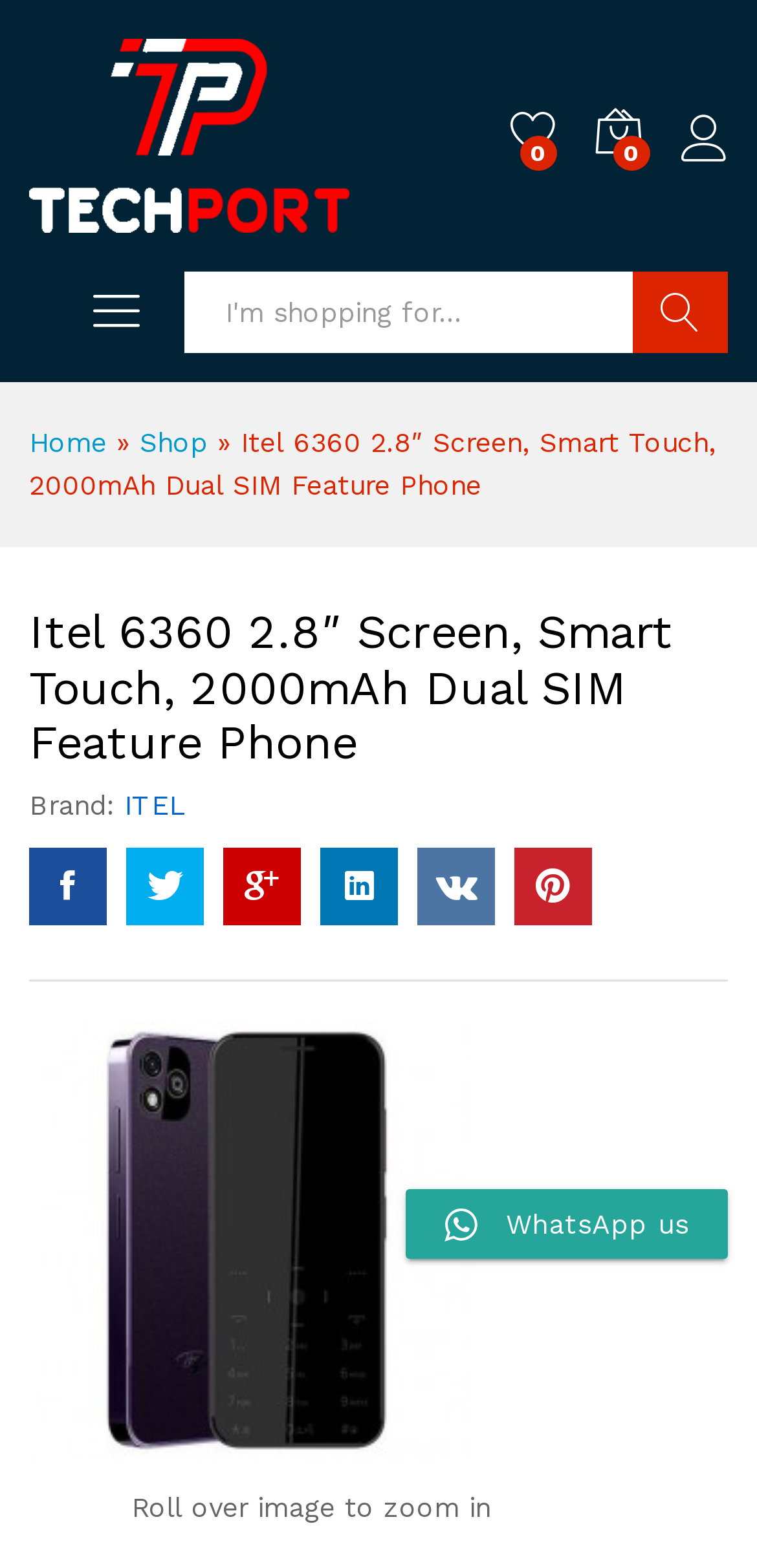Please find and report the primary heading text from the webpage.

Itel 6360 2.8″ Screen, Smart Touch, 2000mAh Dual SIM Feature Phone